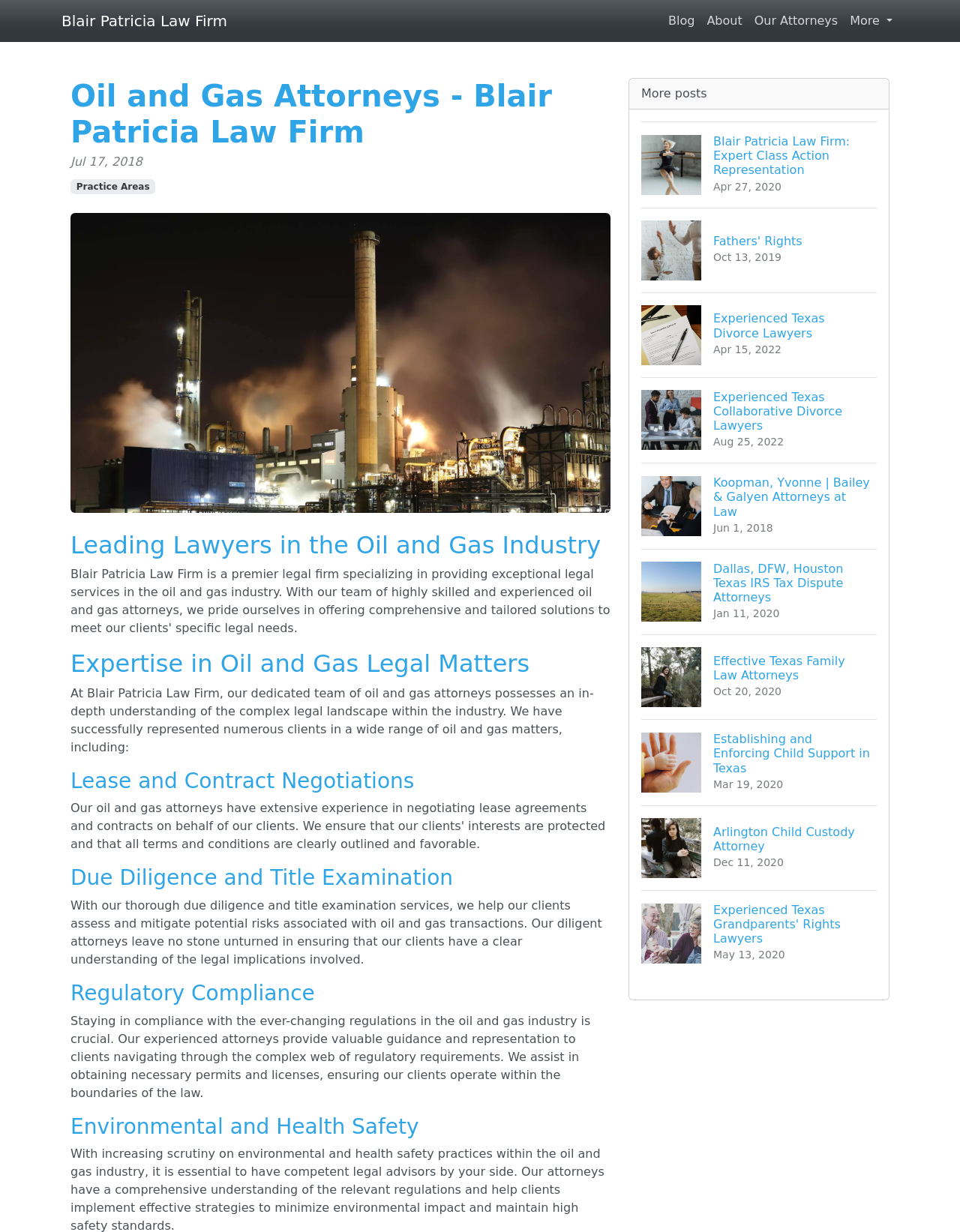How many blog posts are listed?
Use the image to answer the question with a single word or phrase.

12